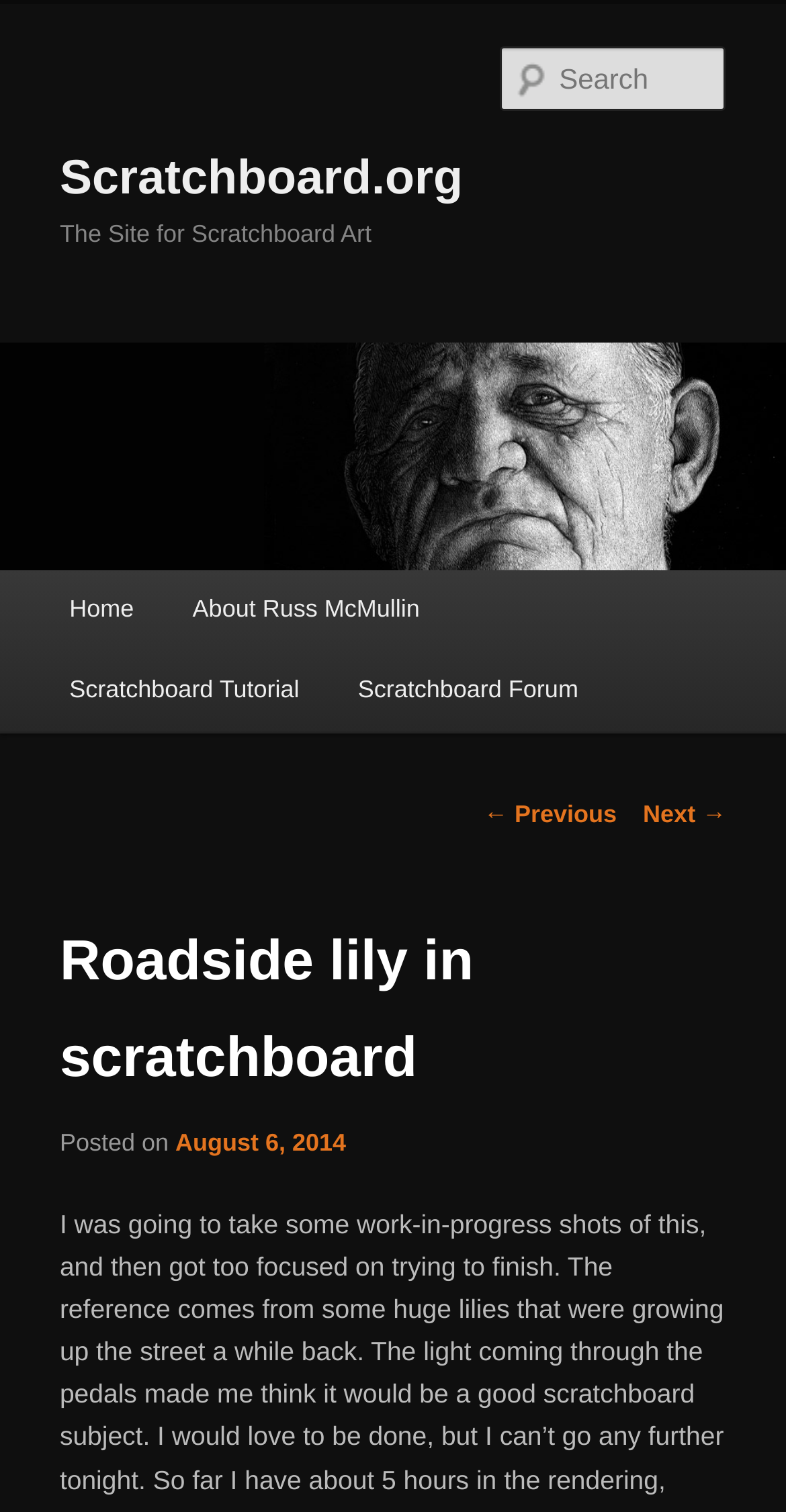Identify the bounding box coordinates of the area you need to click to perform the following instruction: "Read the previous post".

[0.615, 0.529, 0.785, 0.547]